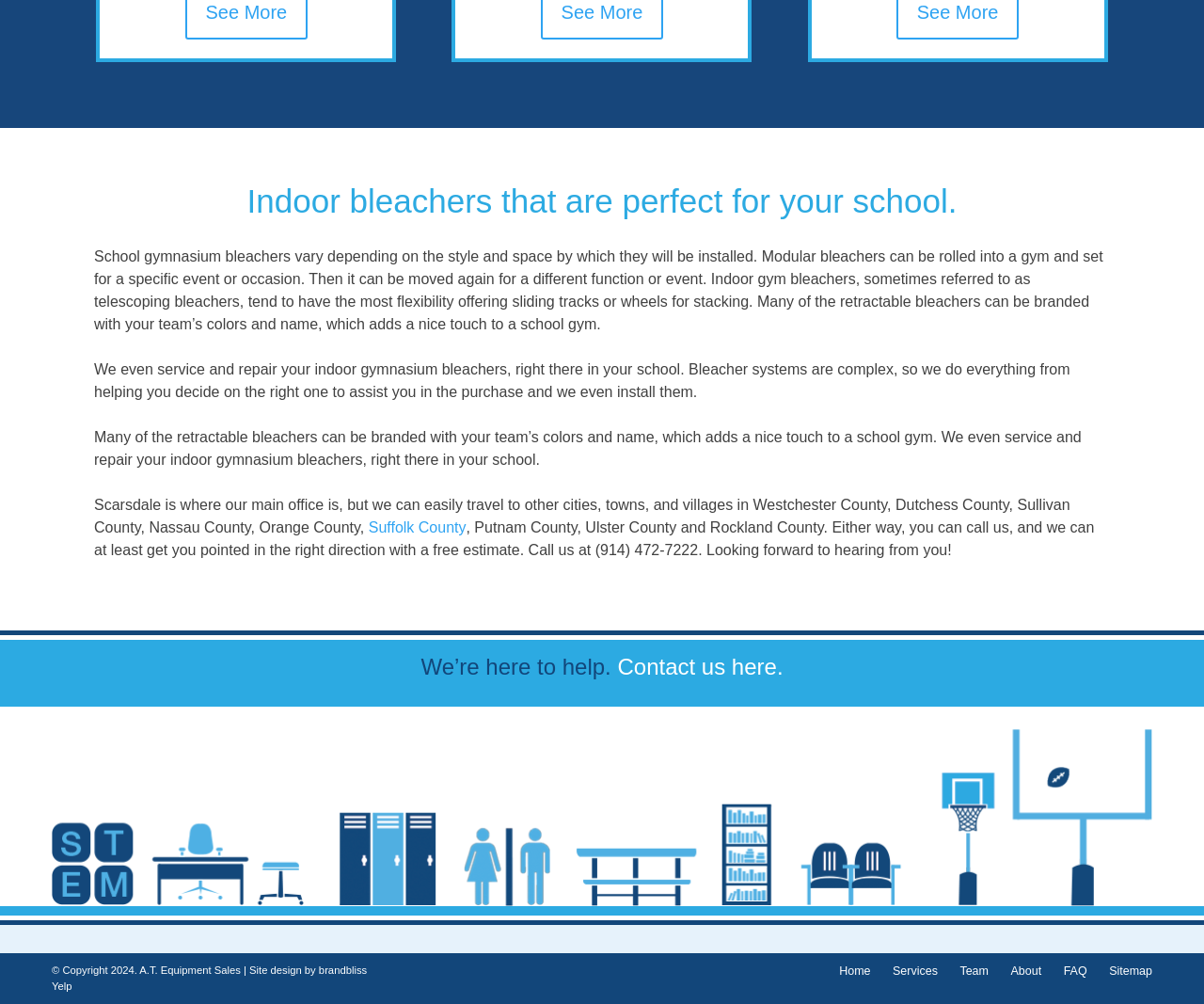What services does the company offer?
Utilize the information in the image to give a detailed answer to the question.

The company not only sells bleachers but also offers services such as installation and repair of indoor gymnasium bleachers, as mentioned in the text 'We even service and repair your indoor gymnasium bleachers, right there in your school.'